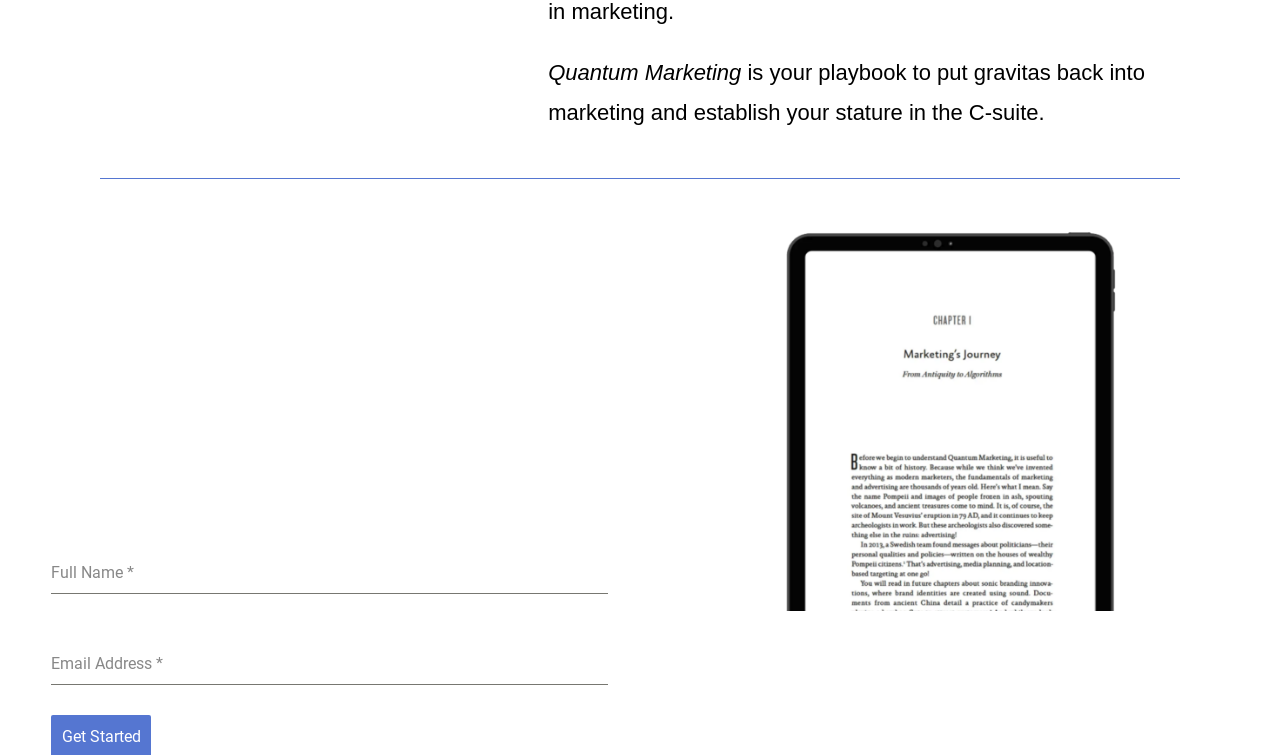What is the call-to-action?
Please look at the screenshot and answer in one word or a short phrase.

Start reading today